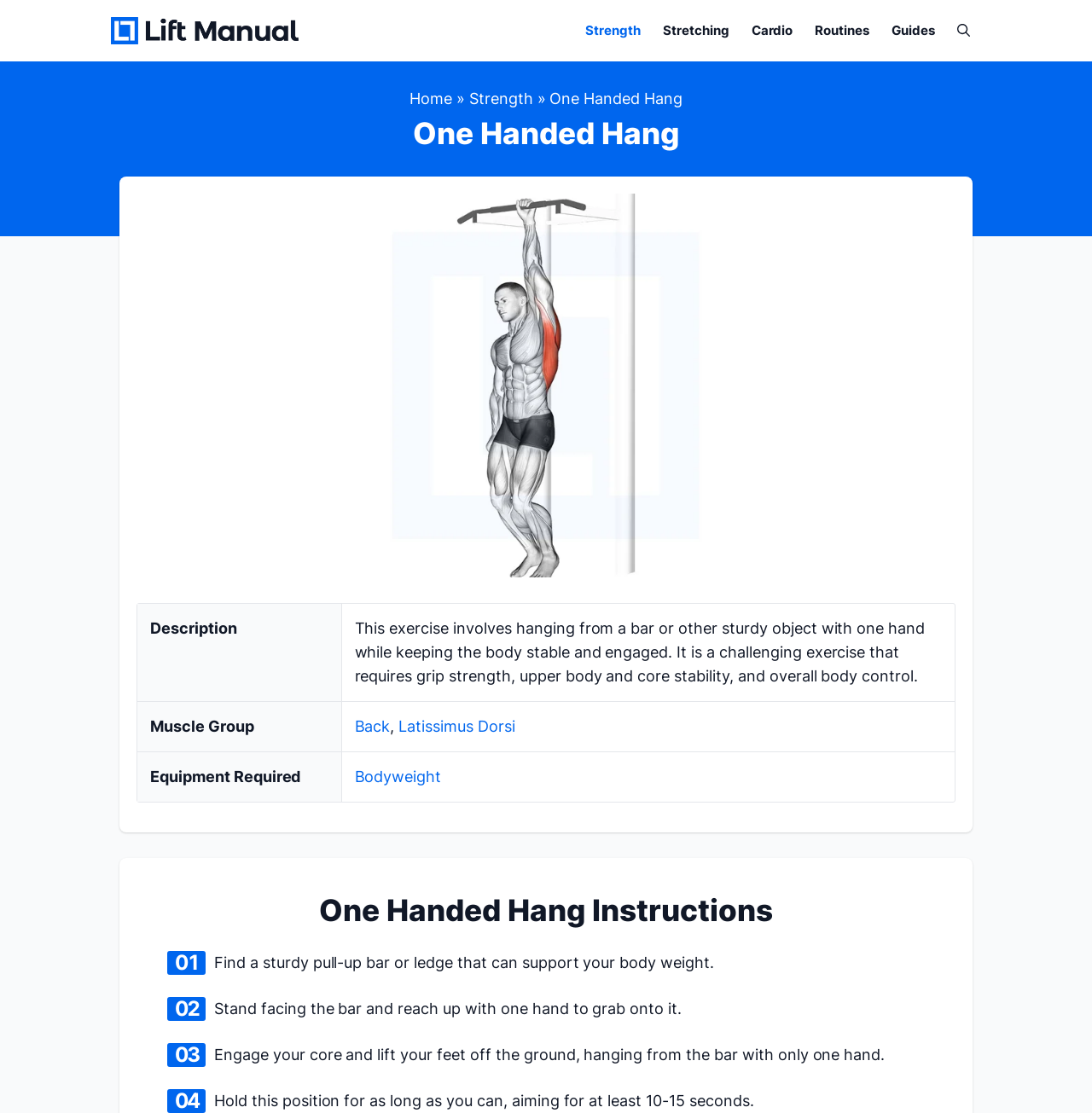Find the bounding box coordinates for the HTML element specified by: "alt="Lift Manual"".

[0.102, 0.018, 0.273, 0.034]